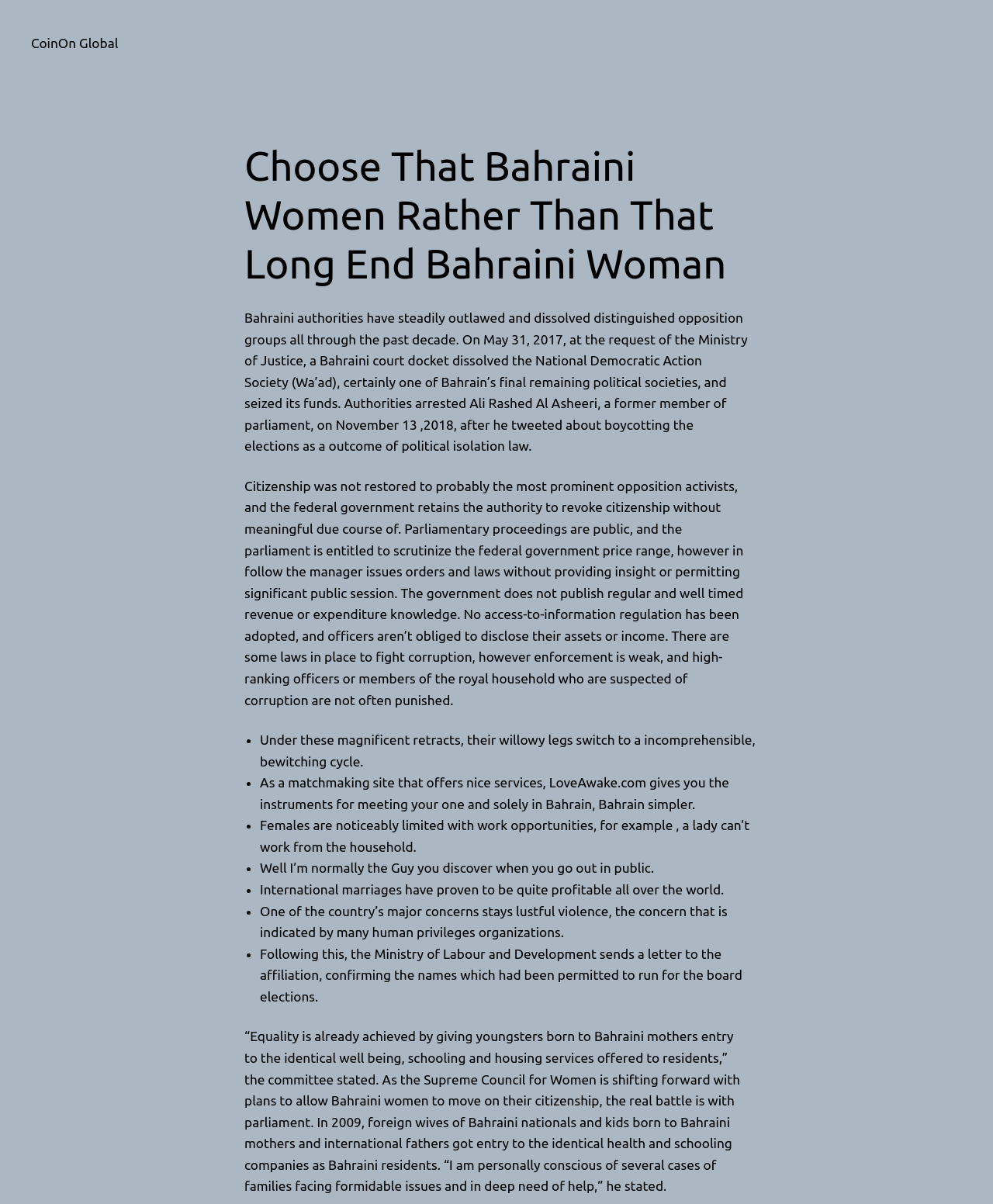What was granted to children born to Bahraini mothers in 2009?
Using the information from the image, answer the question thoroughly.

According to the webpage, in 2009, foreign wives of Bahraini nationals and children born to Bahraini mothers and foreign fathers were granted access to the same health and education services as Bahraini residents.